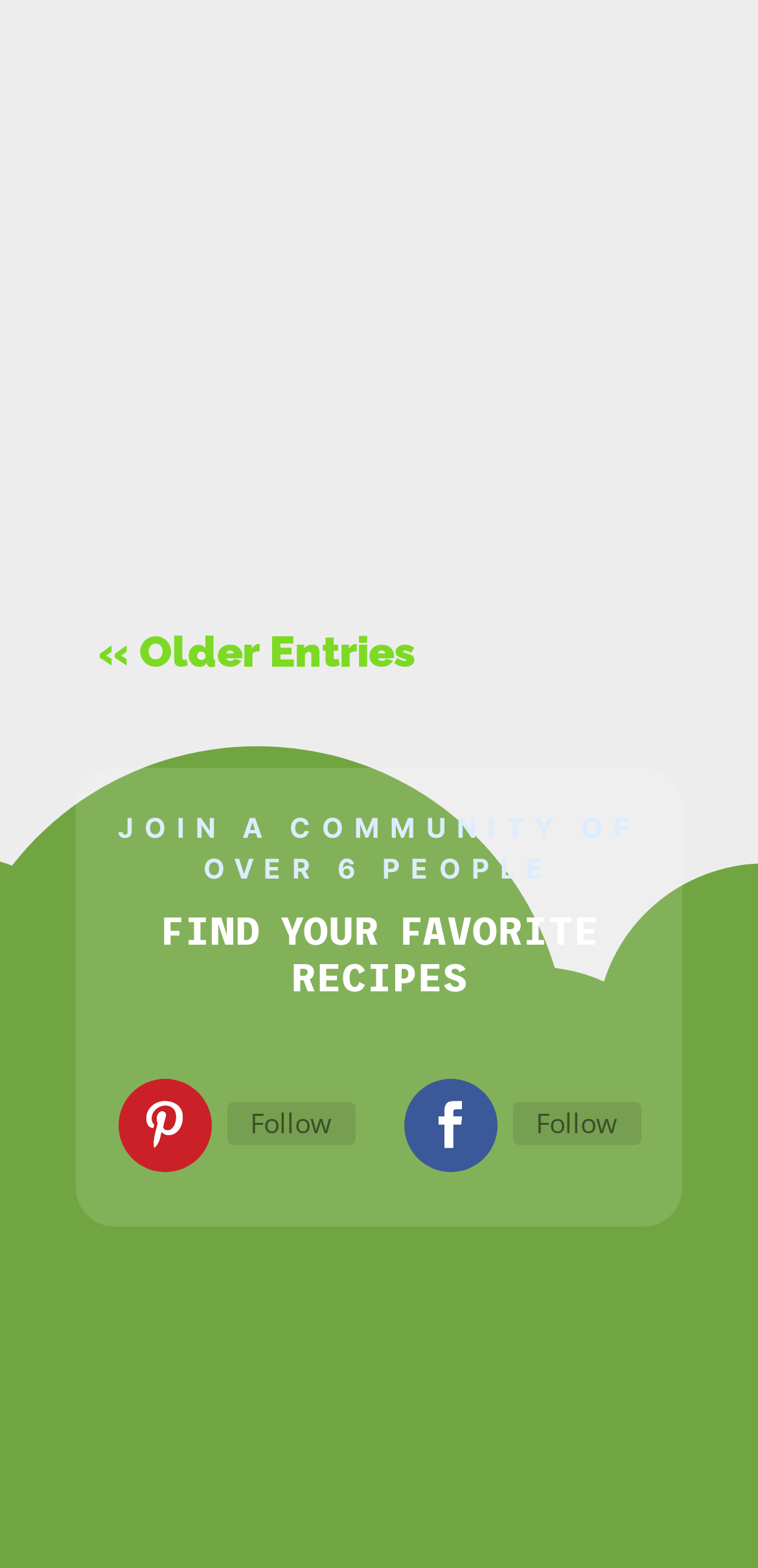Determine the bounding box for the UI element described here: "Follow".

[0.155, 0.688, 0.278, 0.748]